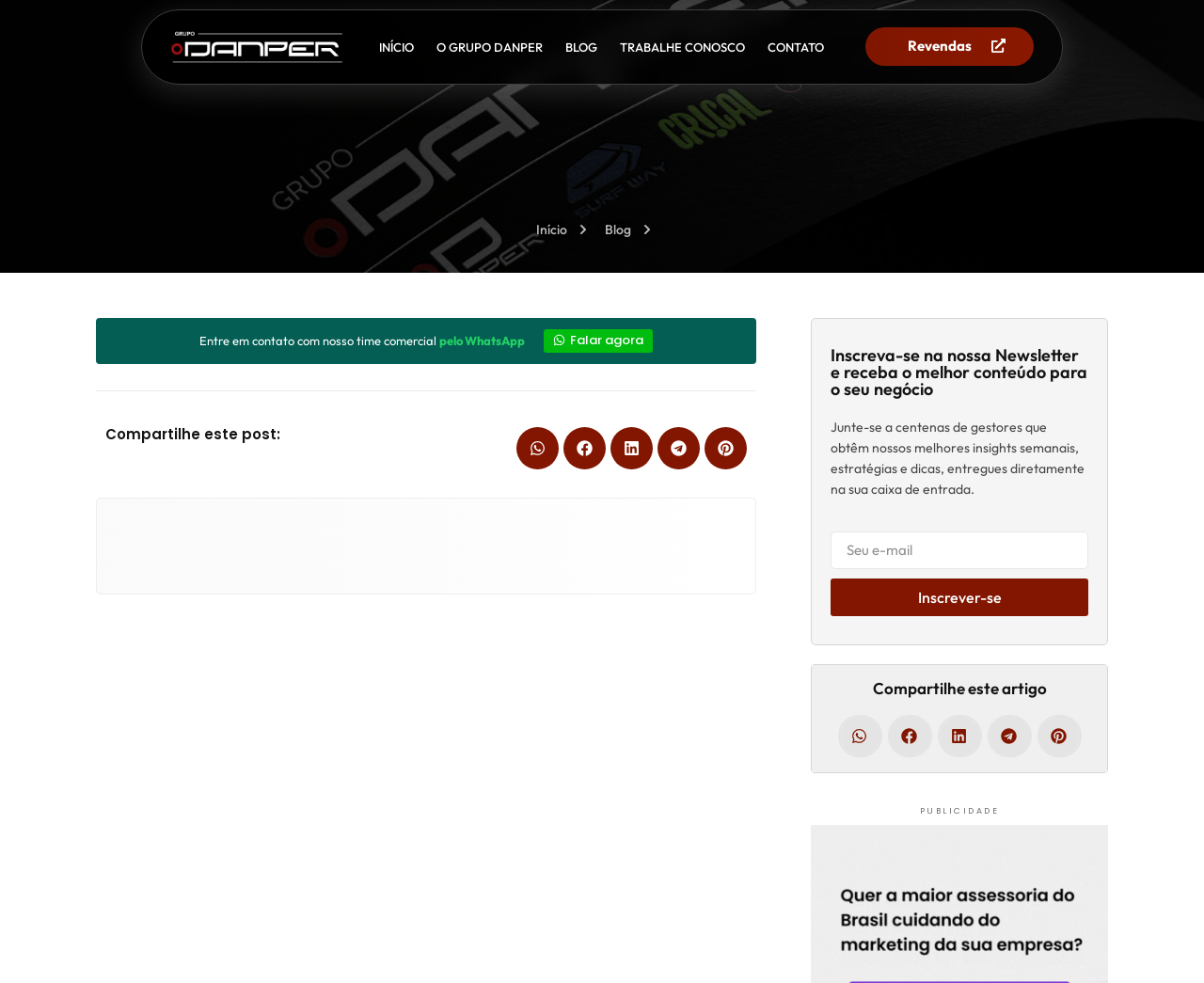Provide a single word or phrase answer to the question: 
How many social media sharing options are available?

5